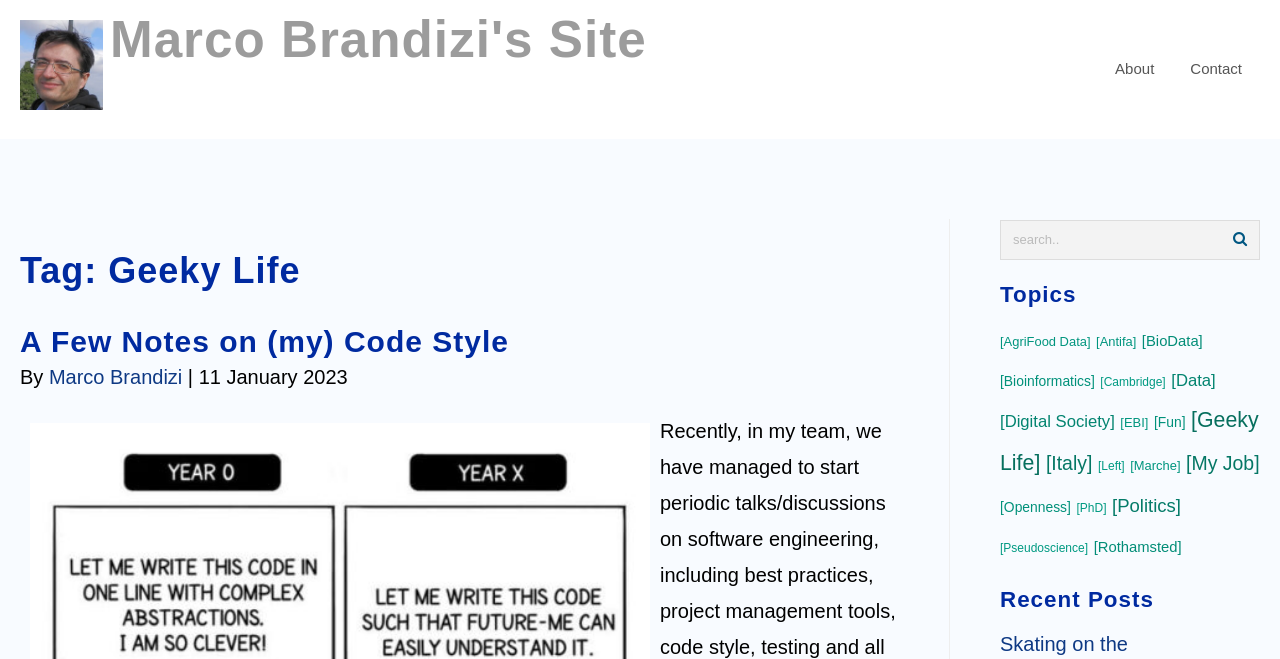How many topics are listed under 'Topics'?
Carefully analyze the image and provide a detailed answer to the question.

To find the answer, we need to count the number of links listed under the 'Topics' heading. There are 15 links, each representing a different topic.